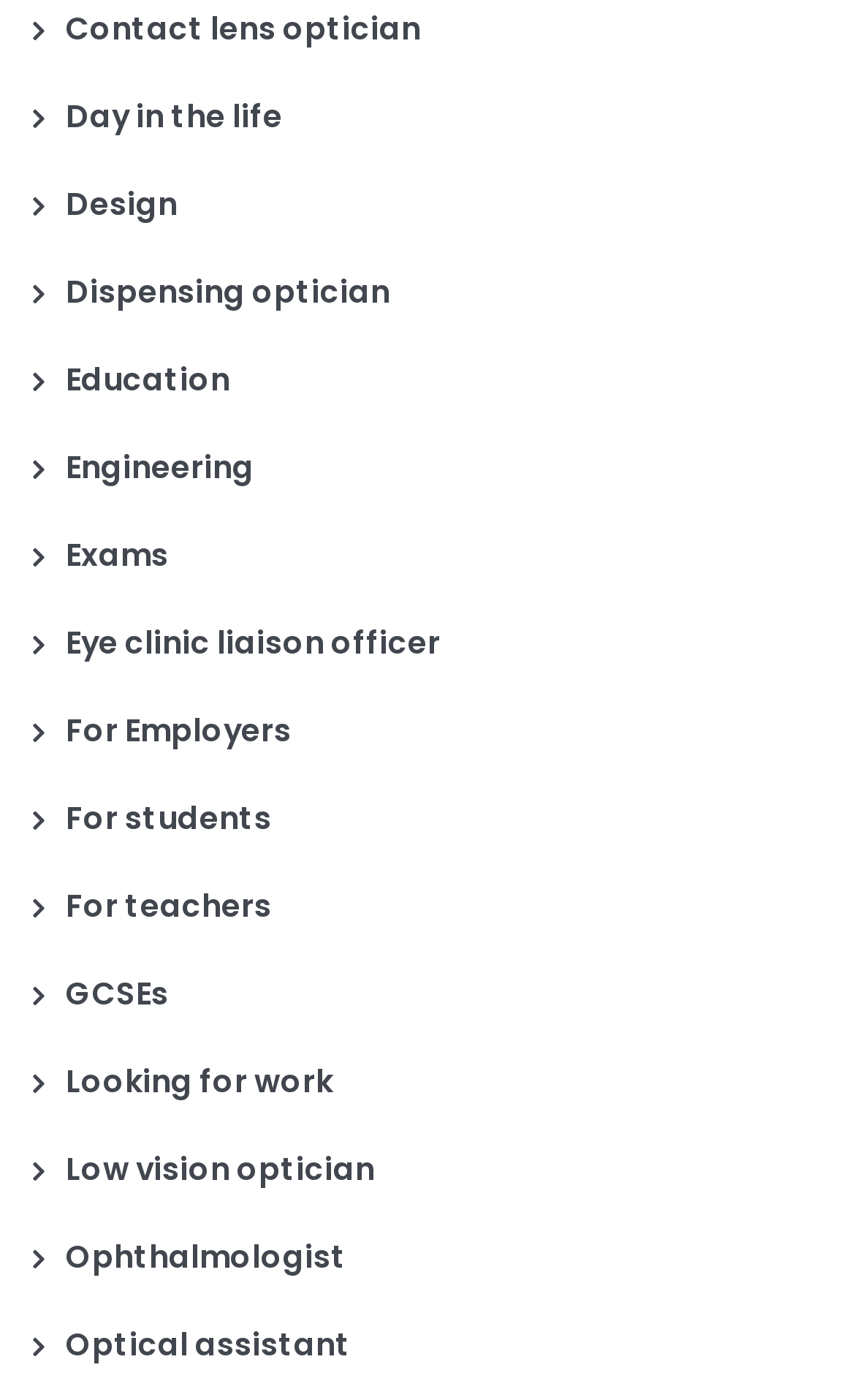Locate the bounding box coordinates of the area to click to fulfill this instruction: "Read about dispensing optician". The bounding box should be presented as four float numbers between 0 and 1, in the order [left, top, right, bottom].

[0.038, 0.192, 0.456, 0.224]